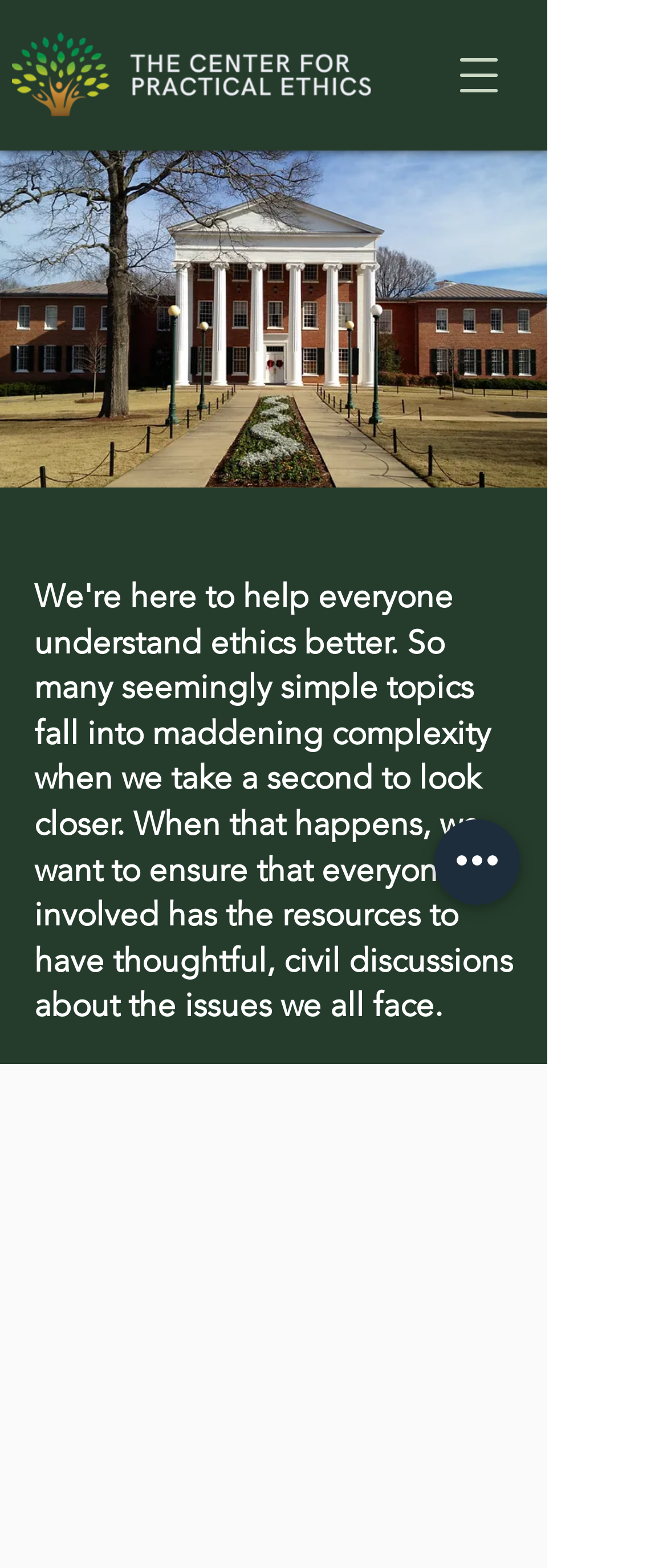Give the bounding box coordinates for the element described as: "aria-label="Open navigation menu"".

[0.654, 0.021, 0.782, 0.075]